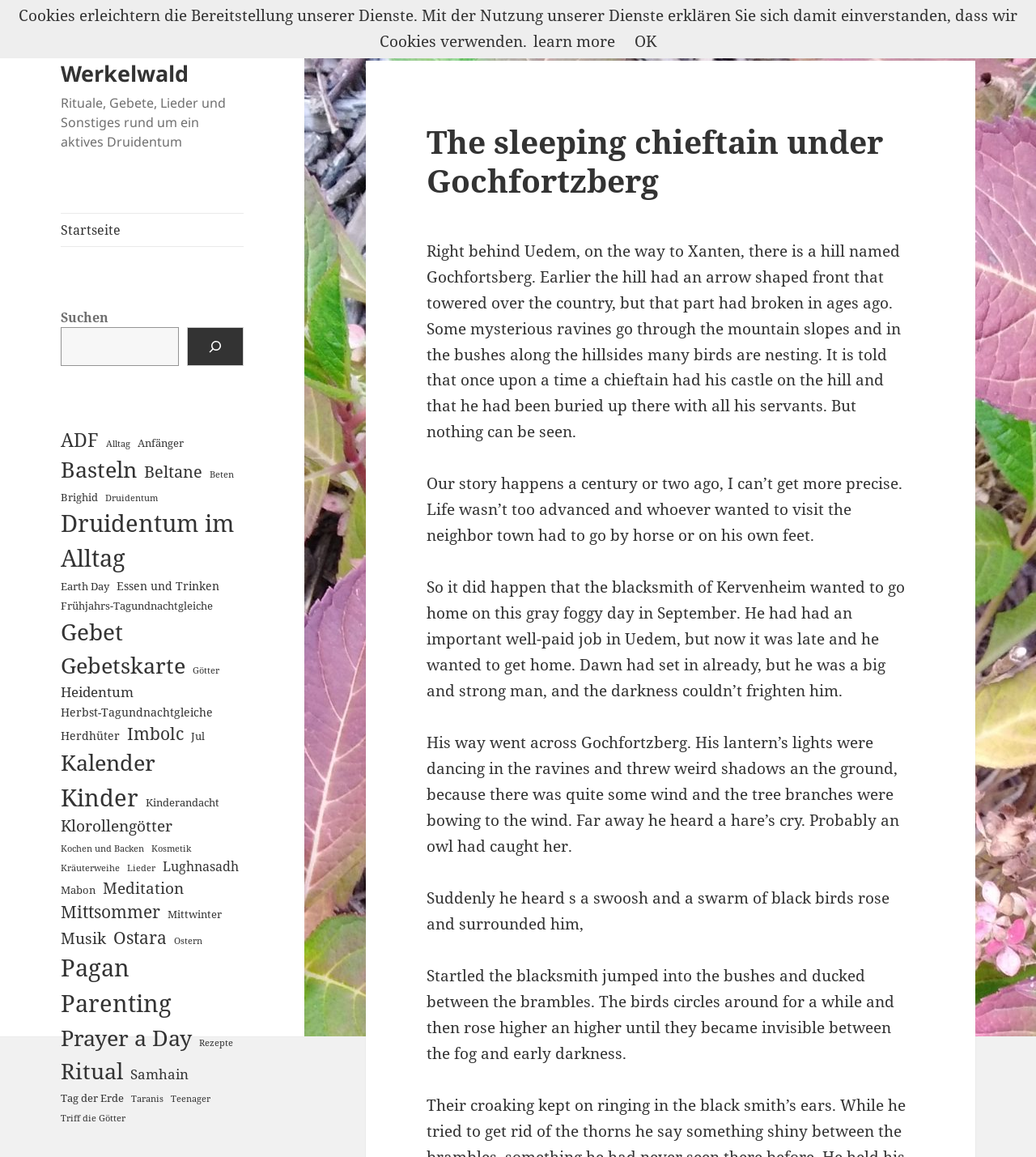Generate the main heading text from the webpage.

The sleeping chieftain under Gochfortzberg